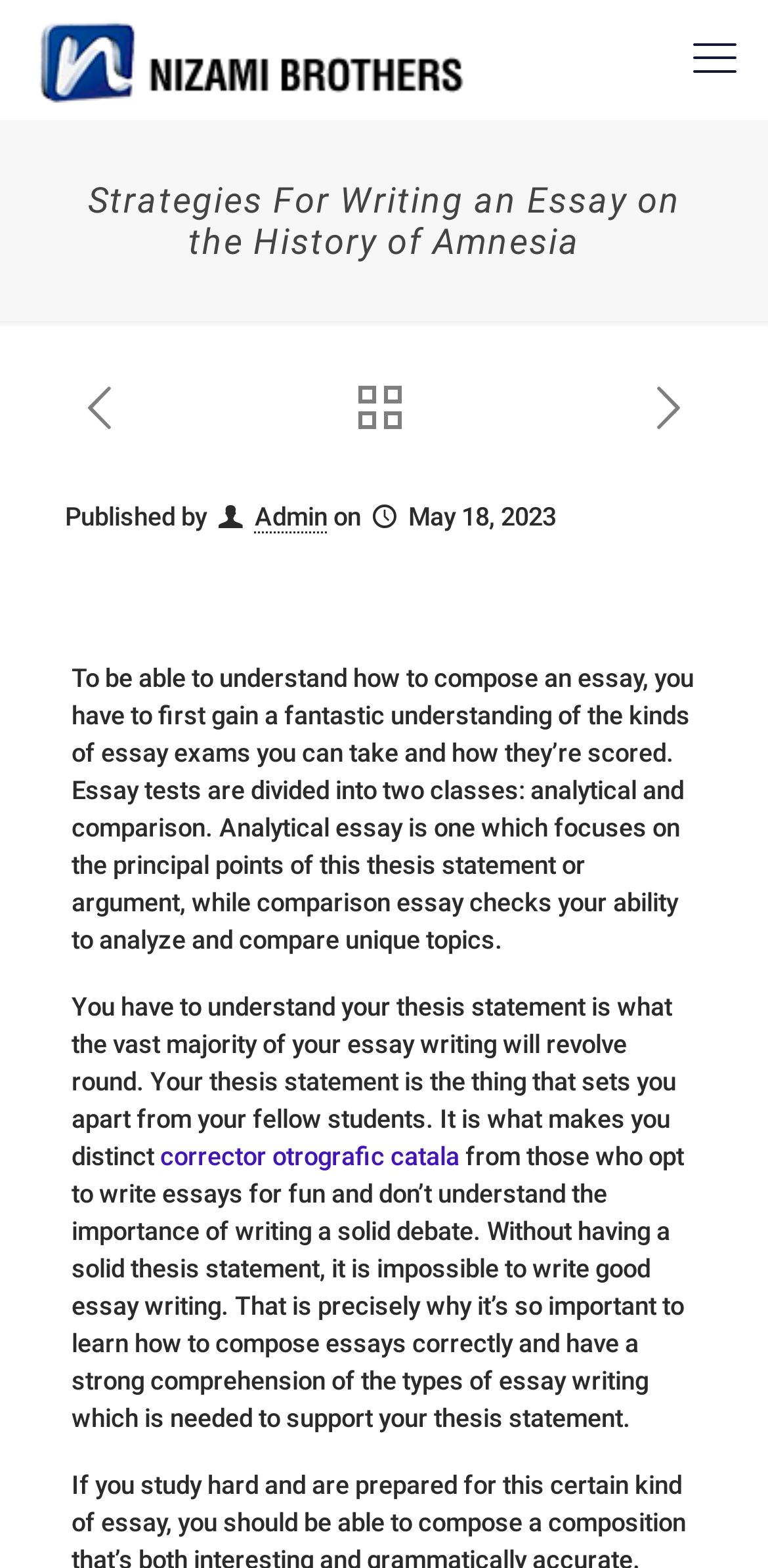Provide an in-depth caption for the elements present on the webpage.

The webpage is about strategies for writing an essay on the history of amnesia. At the top left, there is a logo of Nizami Brothers, which is a black image with a link. On the top right, there are three icons, each with a link. Below the logo, there is a heading that reads "Strategies For Writing an Essay on the History of Amnesia". 

Under the heading, there are three more links, each with an icon. The first icon is on the left, the second is in the middle, and the third is on the right. Below these links, there is a section that displays the author and publication date of the article. The author's name is "Admin", and the publication date is "May 18, 2023".

The main content of the webpage is a long paragraph of text that discusses the importance of understanding how to compose an essay. The text is divided into four sections, each explaining a different aspect of essay writing. The first section explains the two types of essay exams, analytical and comparison. The second section highlights the importance of analyzing and comparing unique topics. The third section emphasizes the significance of a thesis statement in essay writing. The fourth section stresses the need to learn how to write essays correctly and have a strong comprehension of the types of essay writing required to support a thesis statement. There is also a link to "corrector ortografic catala" in the third section.